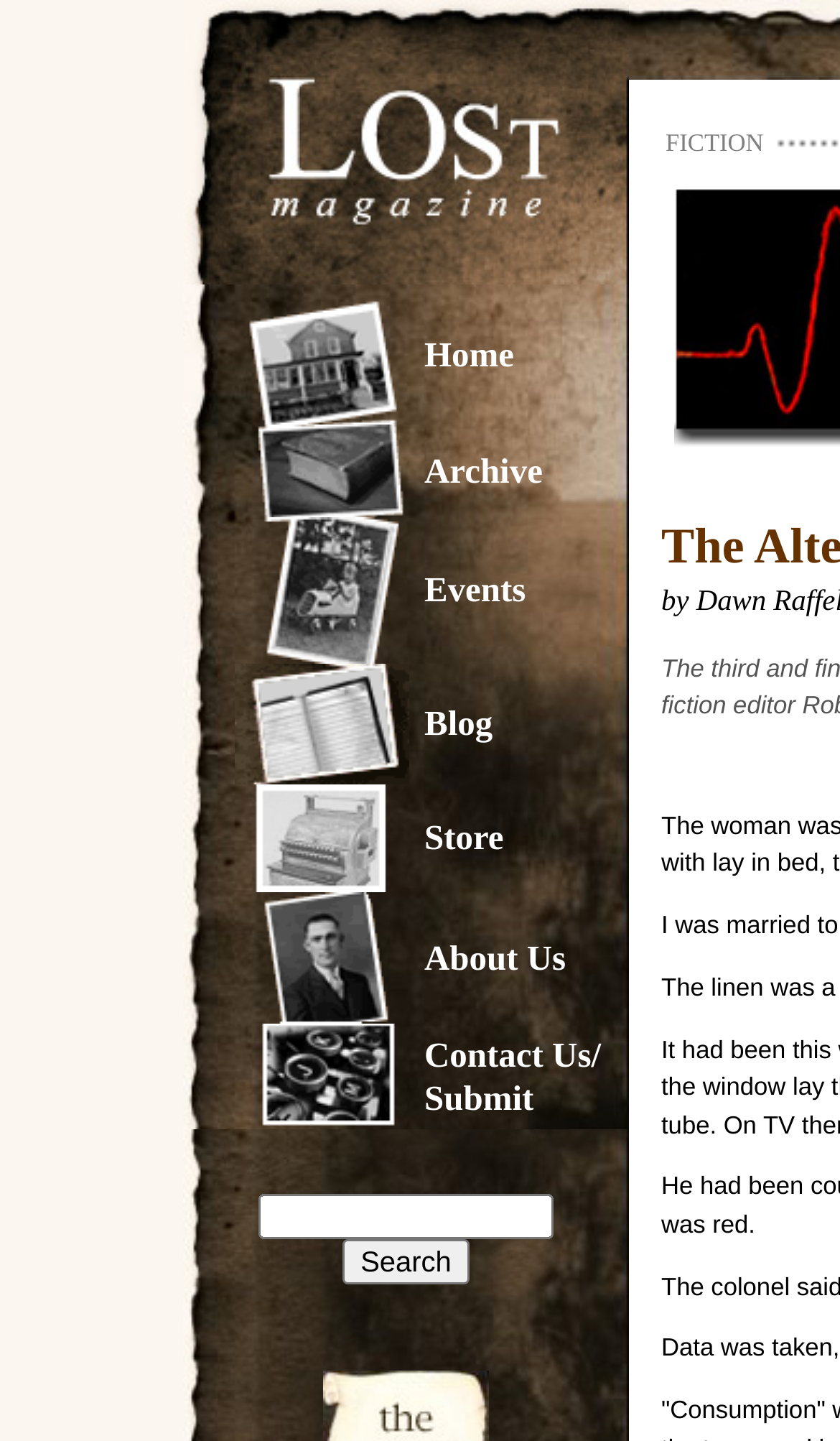What is the purpose of the textbox at the bottom of the page?
Answer the question with a detailed and thorough explanation.

The textbox at the bottom of the page is accompanied by a 'Search' button, indicating that its purpose is to allow users to search for content on the website.